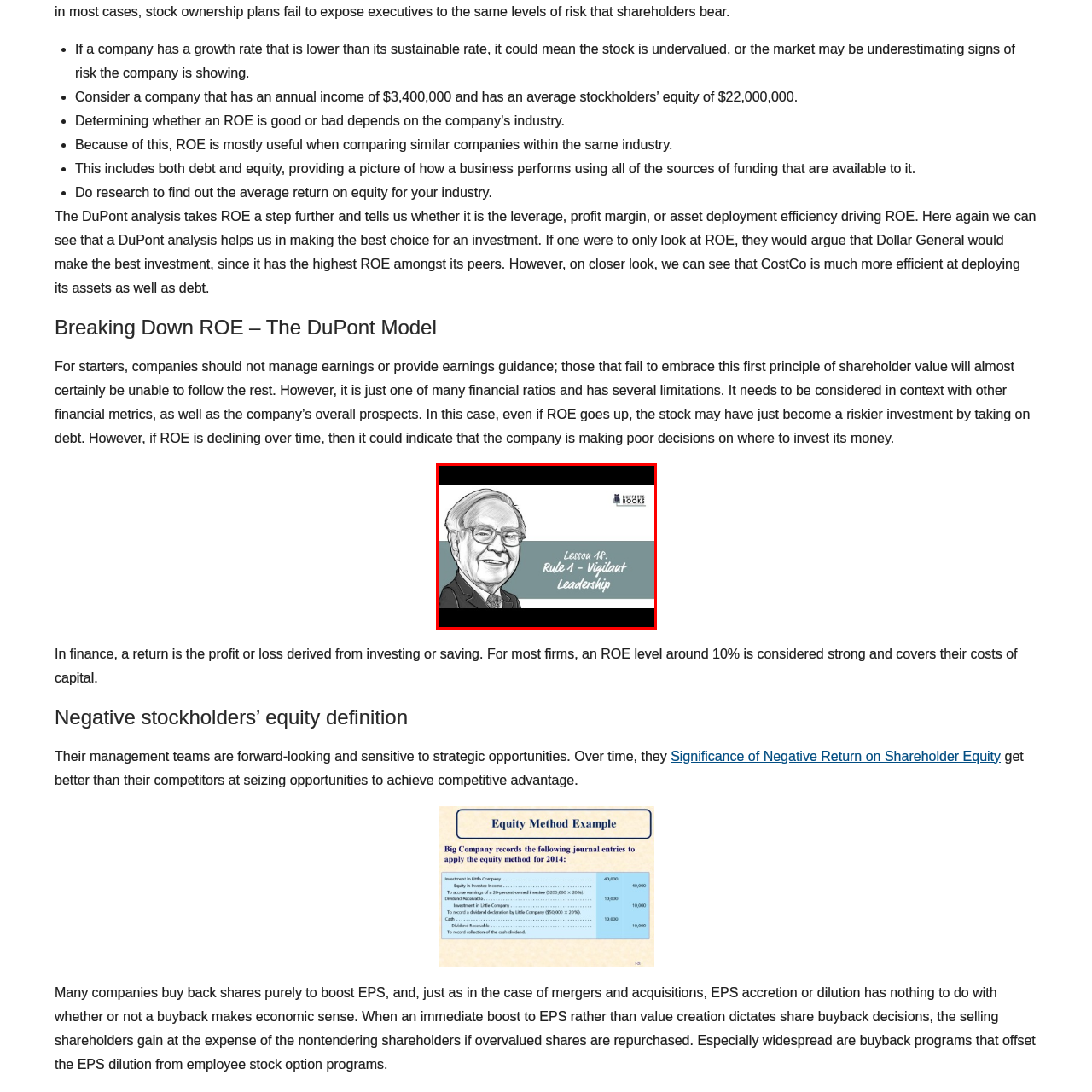Look closely at the image surrounded by the red box, What is the background color of the image? Give your answer as a single word or phrase.

Muted shade